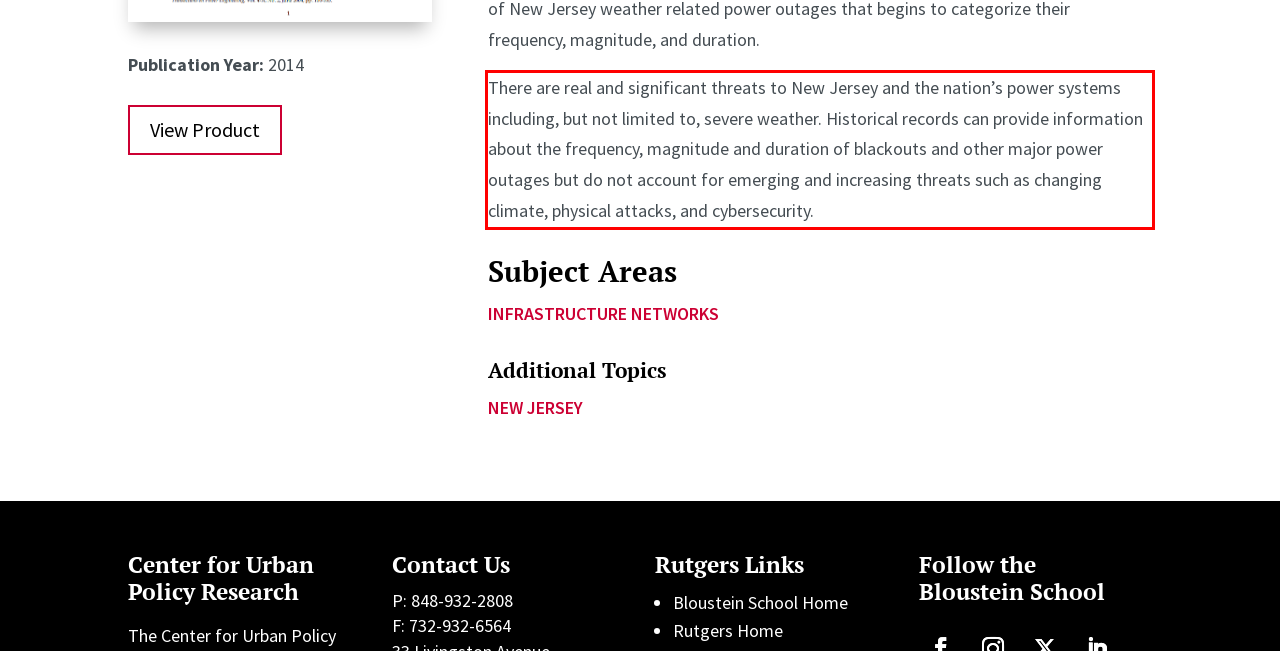Given a screenshot of a webpage, locate the red bounding box and extract the text it encloses.

There are real and significant threats to New Jersey and the nation’s power systems including, but not limited to, severe weather. Historical records can provide information about the frequency, magnitude and duration of blackouts and other major power outages but do not account for emerging and increasing threats such as changing climate, physical attacks, and cybersecurity.